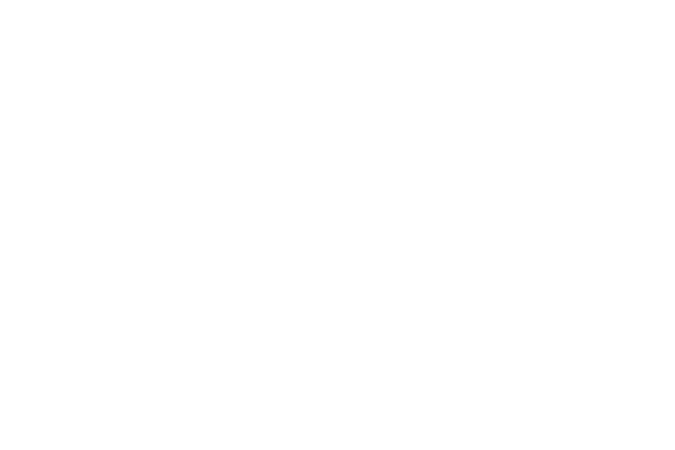What is the purpose of the logo's design?
Please answer using one word or phrase, based on the screenshot.

To symbolize elegance and celebration